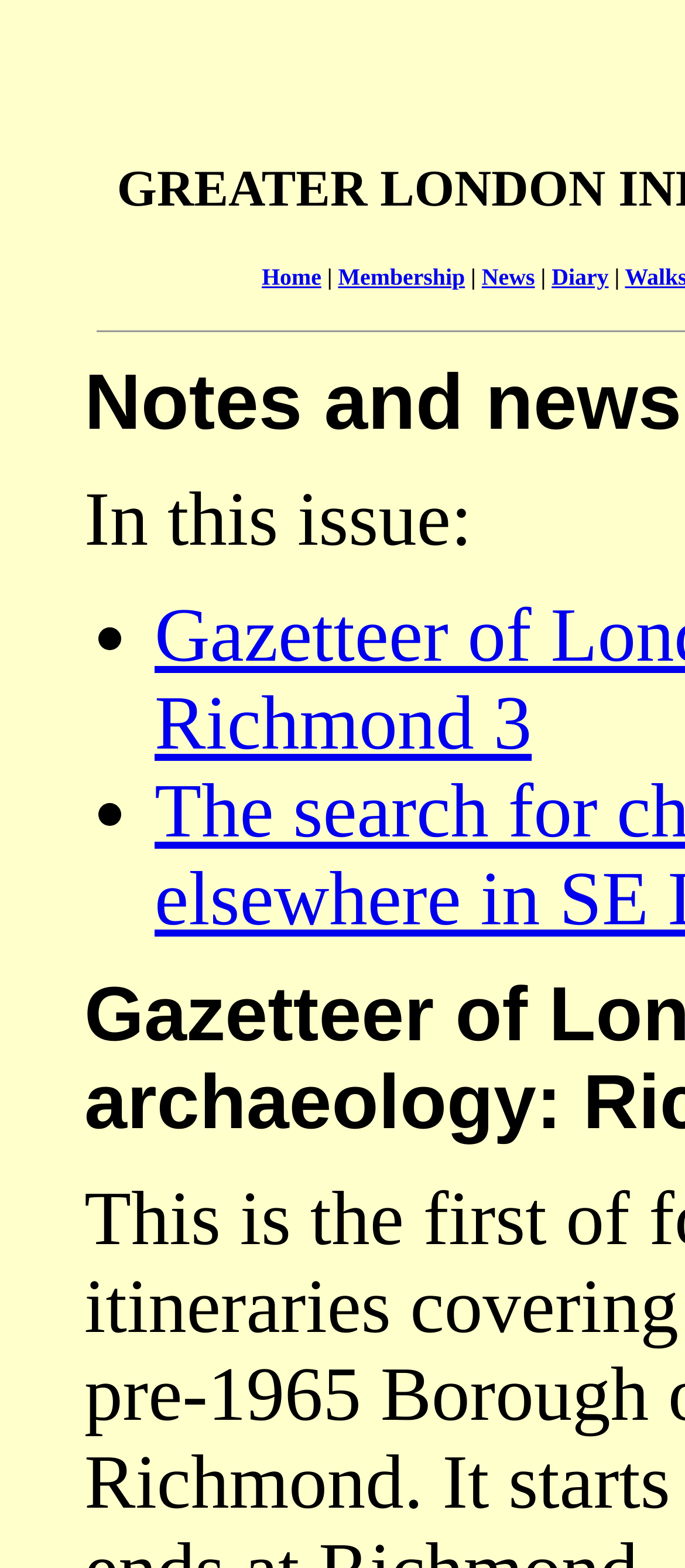How many list items are there?
Based on the image, provide your answer in one word or phrase.

2